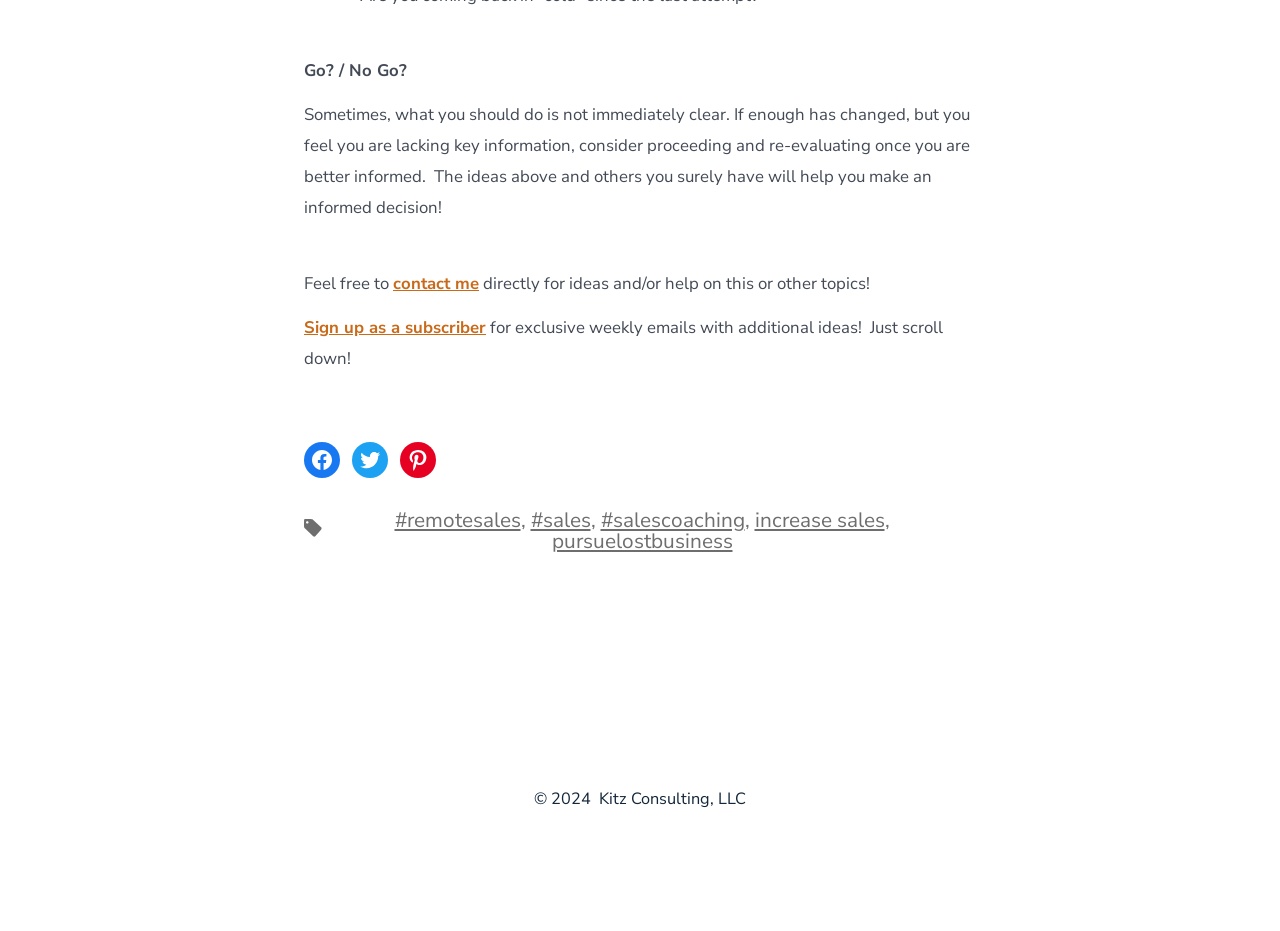How can I get exclusive weekly emails?
Please provide a comprehensive answer based on the information in the image.

According to the webpage, I can get exclusive weekly emails by signing up as a subscriber, as mentioned in the link 'Sign up as a subscriber'.